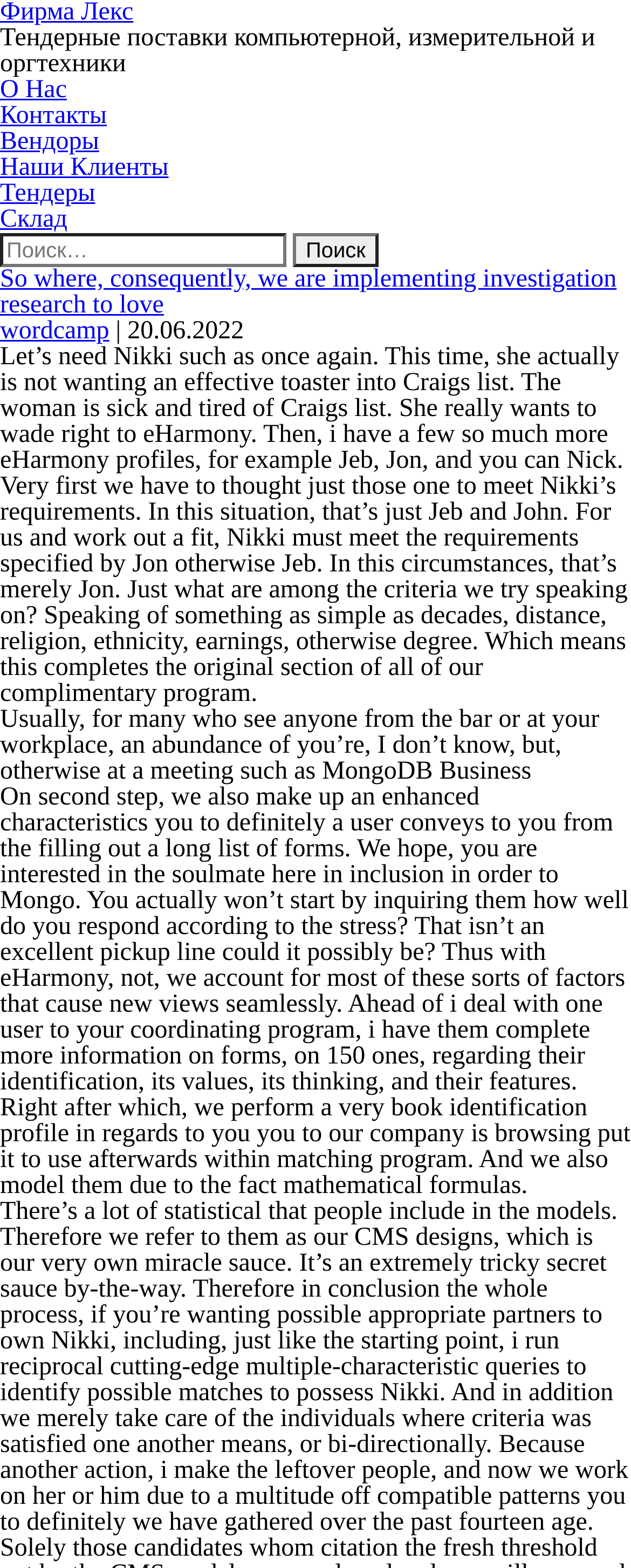Provide the bounding box coordinates for the area that should be clicked to complete the instruction: "Click on the 'Контакты' link".

[0.0, 0.065, 0.169, 0.083]